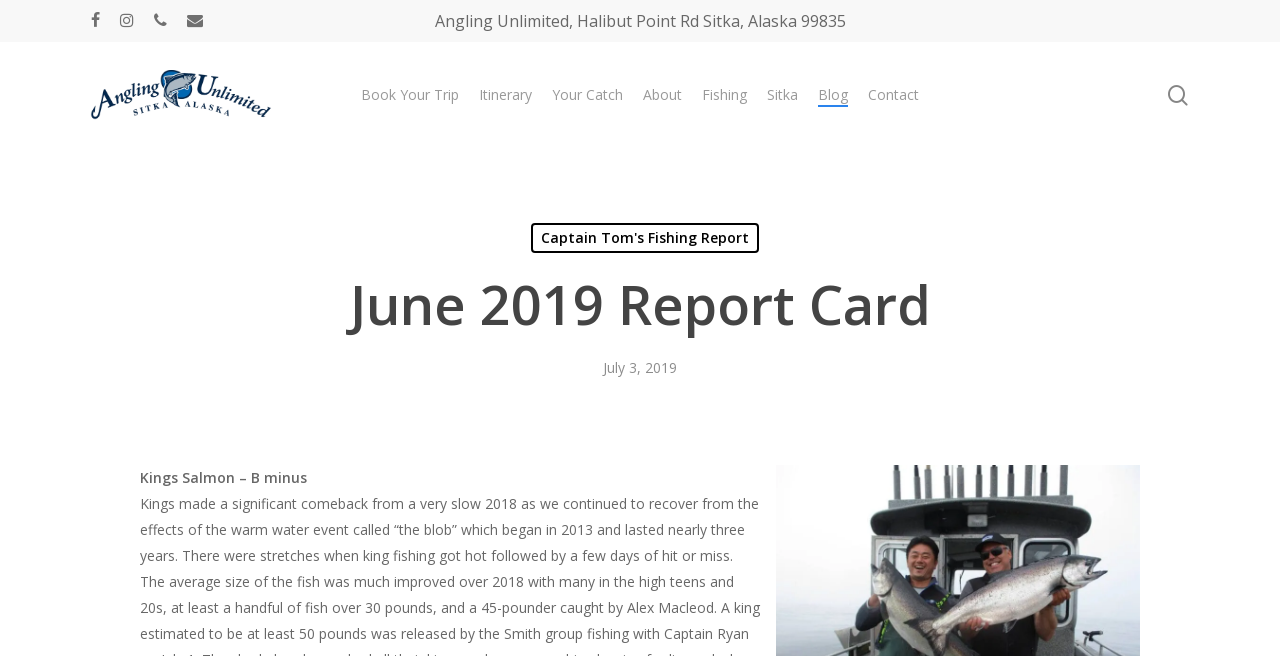Provide a brief response to the question below using one word or phrase:
What is the current fishing report about?

Kings Salmon